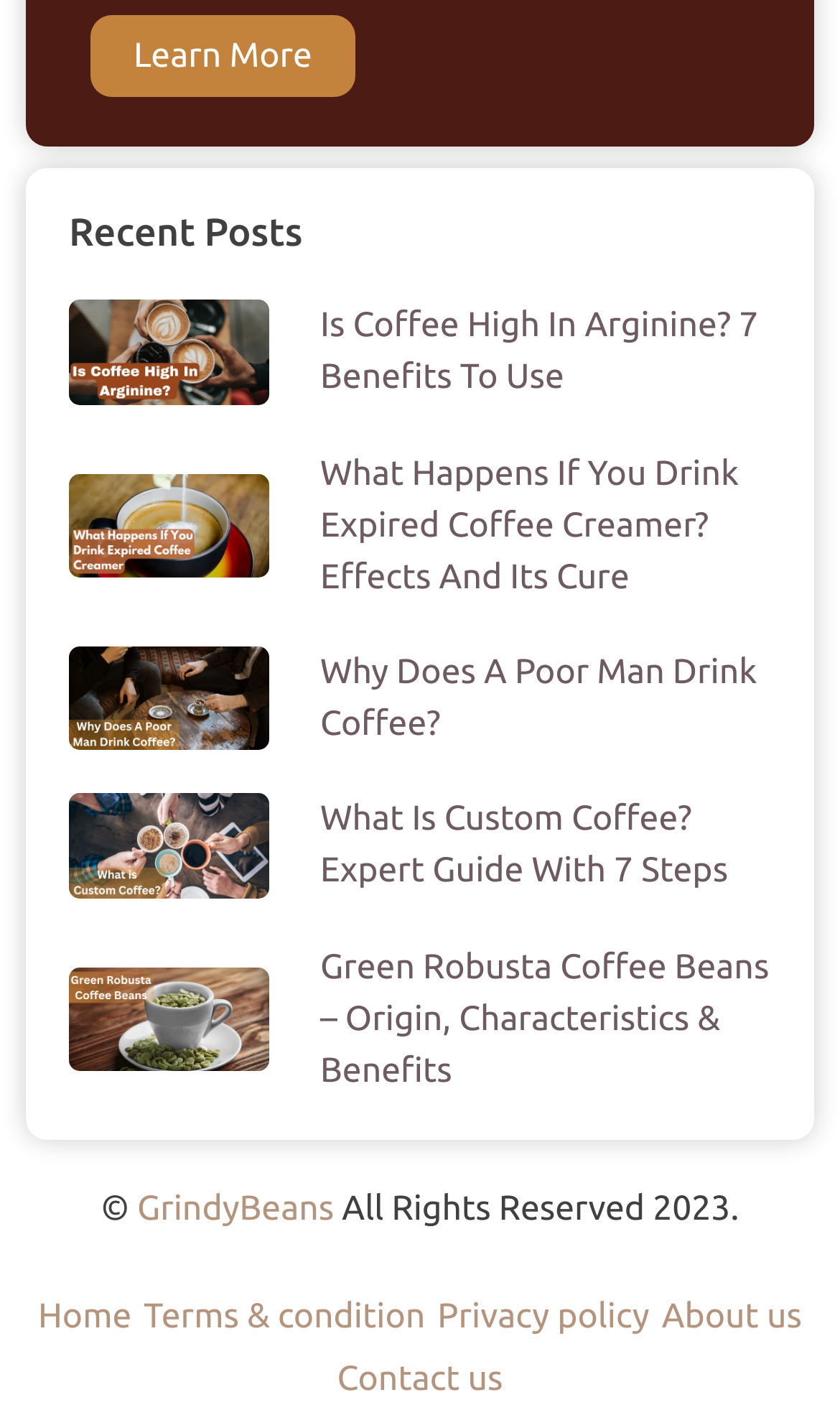Please specify the bounding box coordinates of the clickable section necessary to execute the following command: "Learn more about the website".

[0.159, 0.025, 0.372, 0.053]